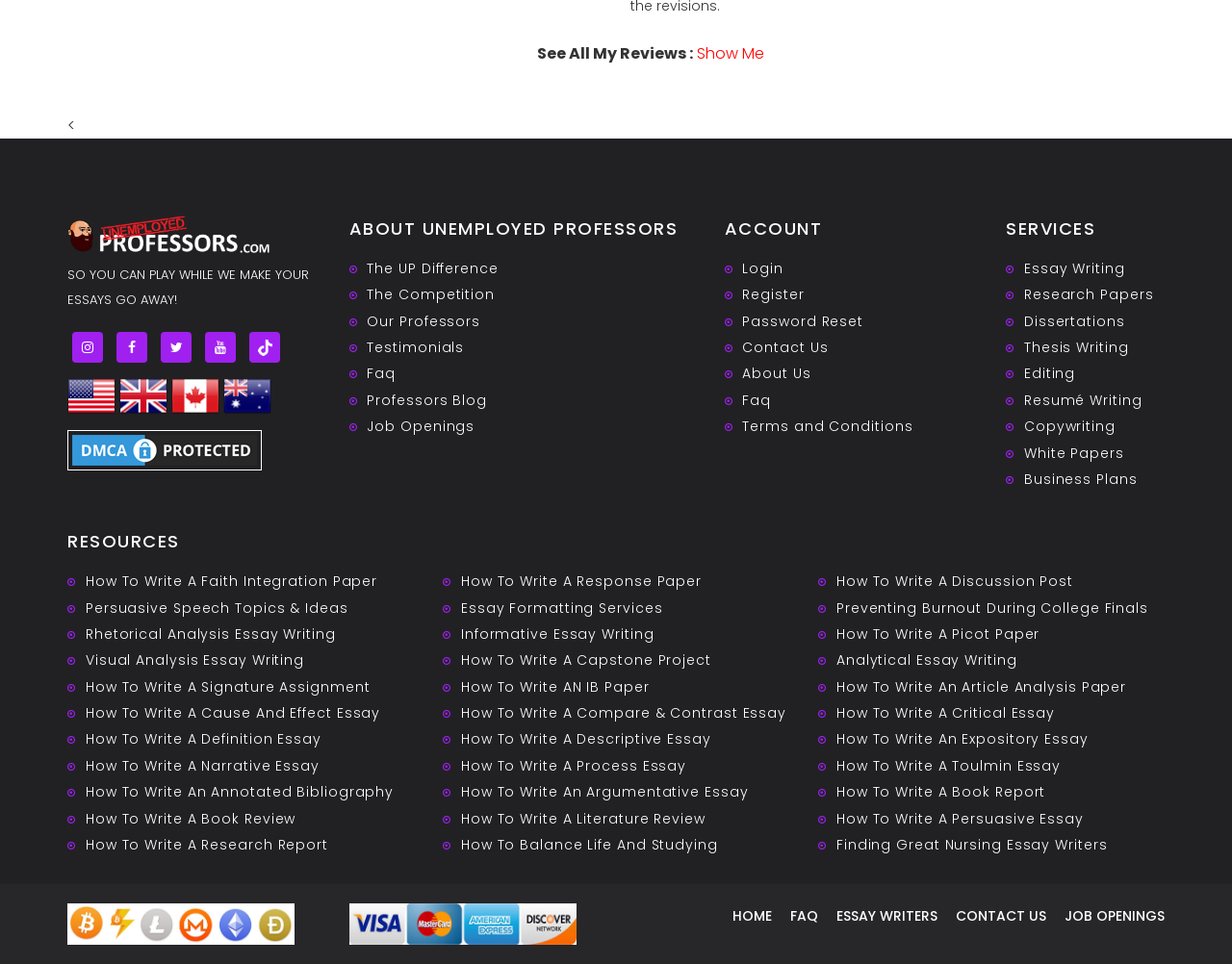From the image, can you give a detailed response to the question below:
What is the name of the custom essay writing service?

The name of the custom essay writing service can be found in the image element with bounding box coordinates [0.055, 0.224, 0.219, 0.262], which is 'custom essay writing service'. This image is a logo, and the text 'Unemployed Professors' is written in a stylized font, indicating that it is the name of the service.